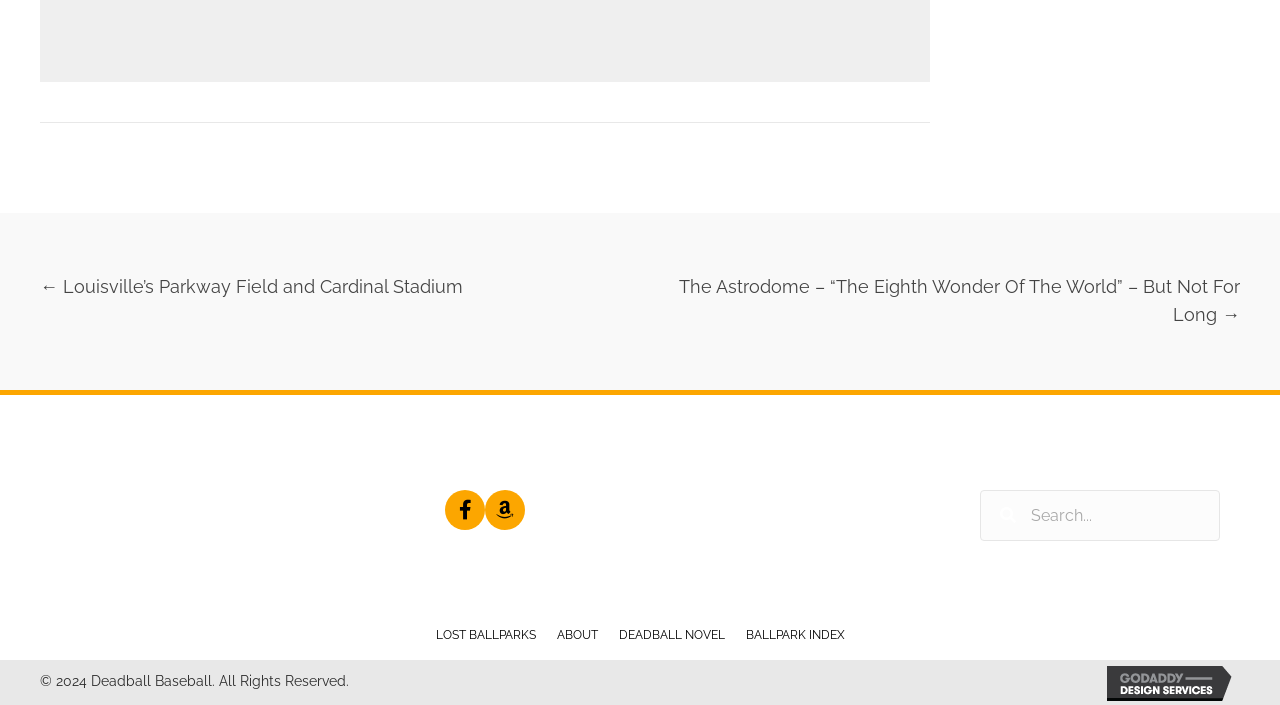Can you pinpoint the bounding box coordinates for the clickable element required for this instruction: "Visit the Facebook page"? The coordinates should be four float numbers between 0 and 1, i.e., [left, top, right, bottom].

[0.348, 0.695, 0.379, 0.752]